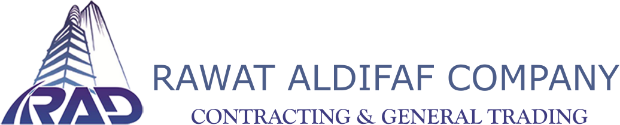What are the core business areas of Rawat Aldifaf Company?
Look at the image and answer with only one word or phrase.

Contracting and General Trading